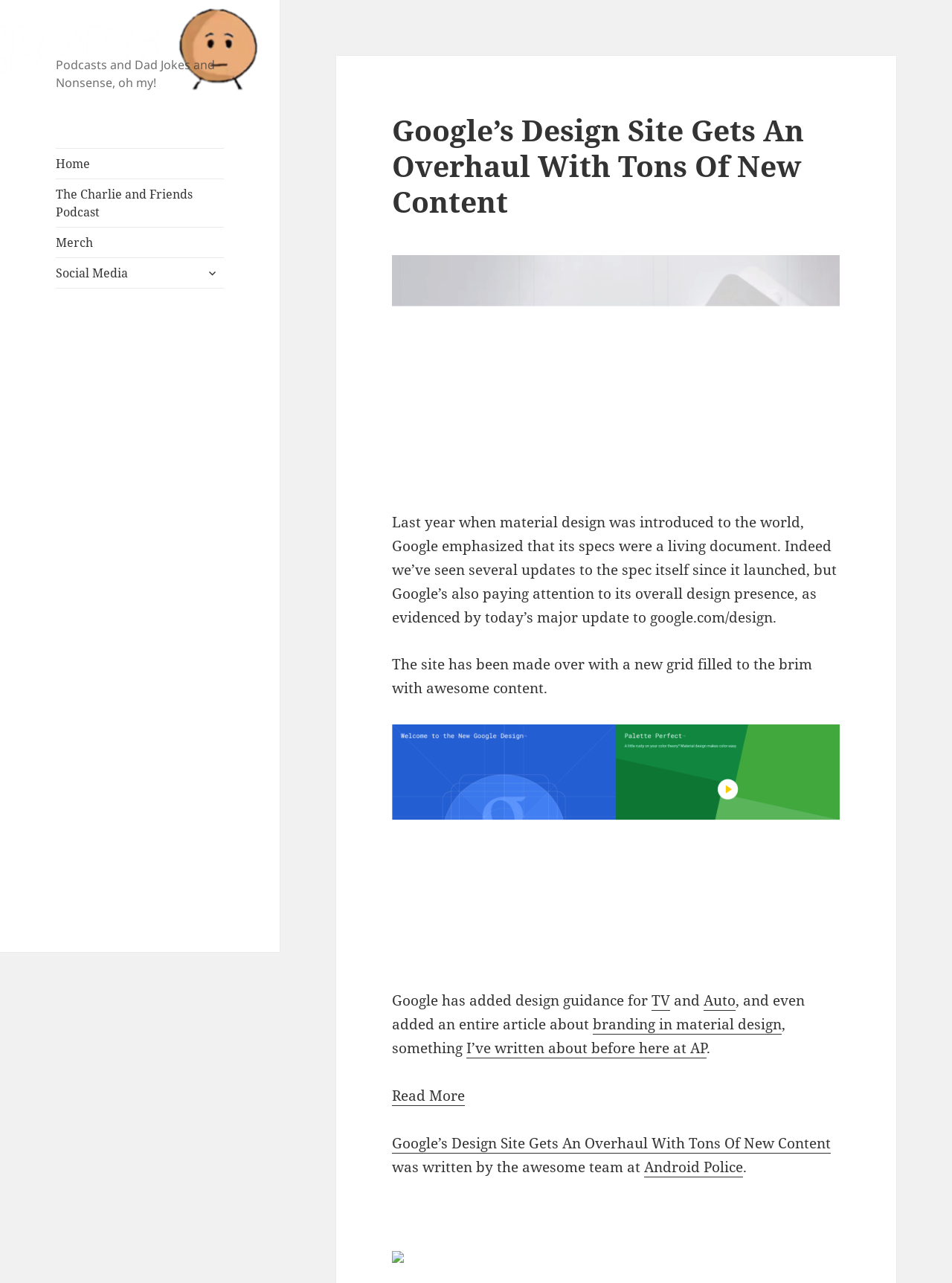Kindly respond to the following question with a single word or a brief phrase: 
What is the name of the podcast mentioned on the webpage?

The Charlie and Friends Podcast